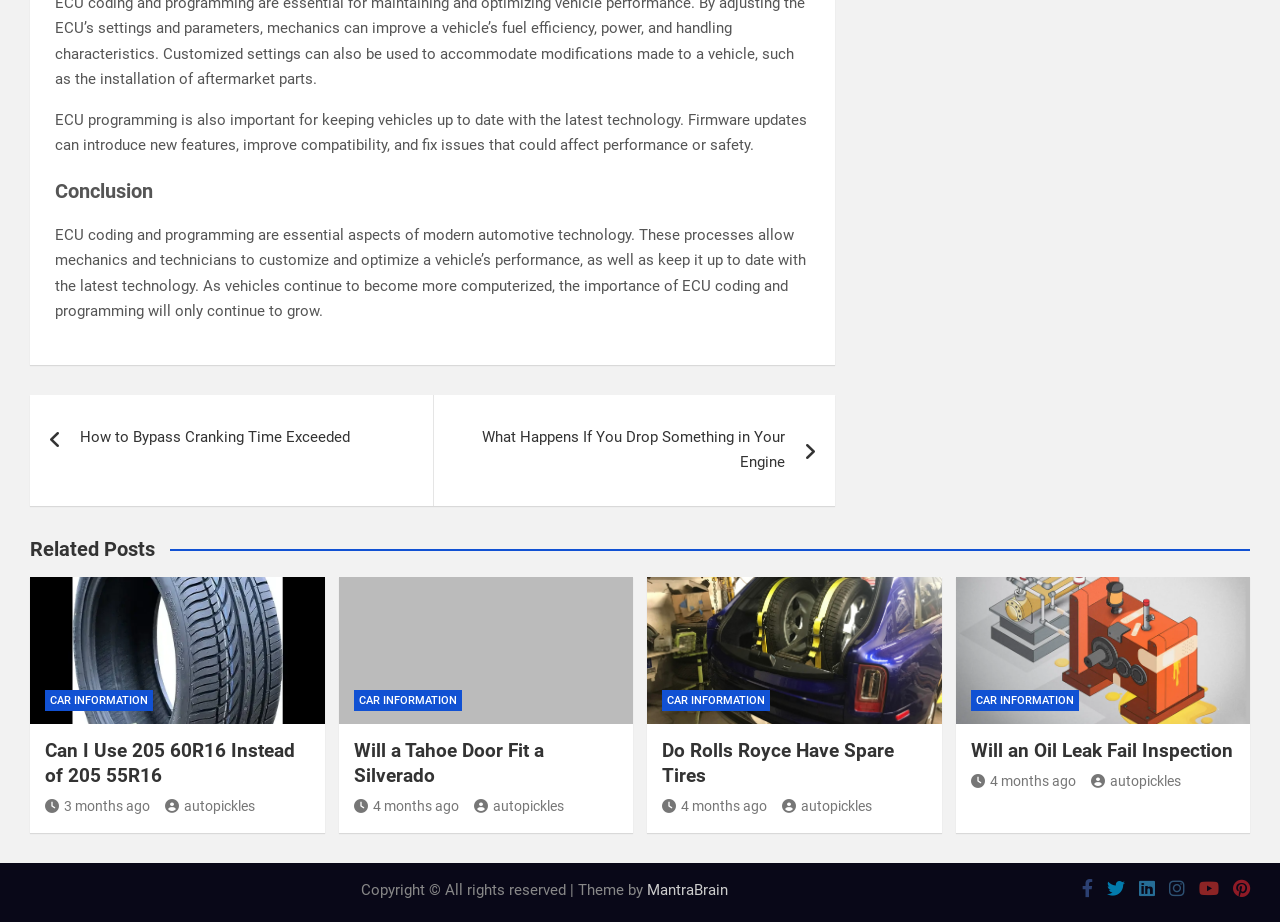Provide your answer in one word or a succinct phrase for the question: 
What is the theme of the webpage?

MantraBrain